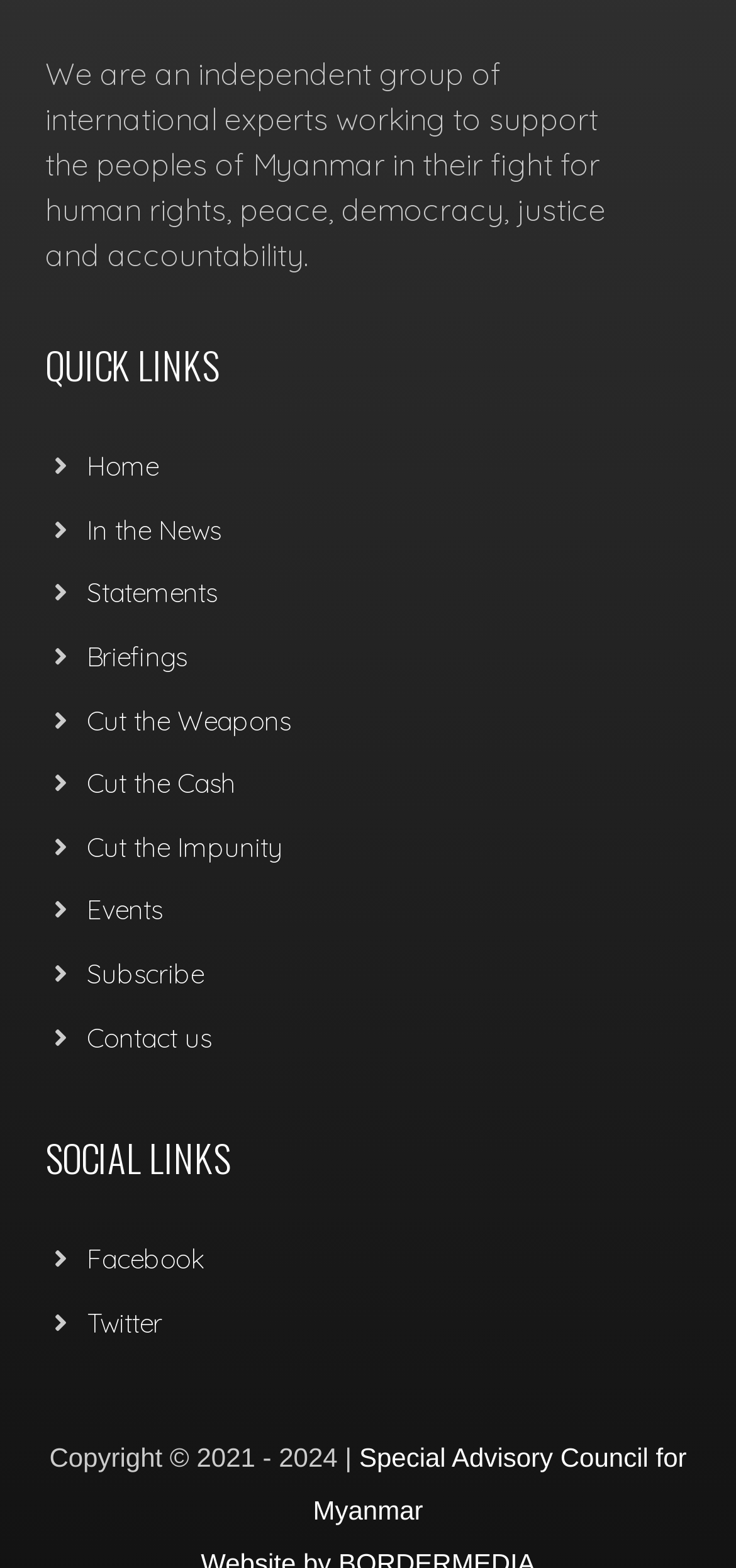Find the bounding box coordinates for the UI element that matches this description: "Special Advisory Council for Myanmar".

[0.425, 0.92, 0.933, 0.973]